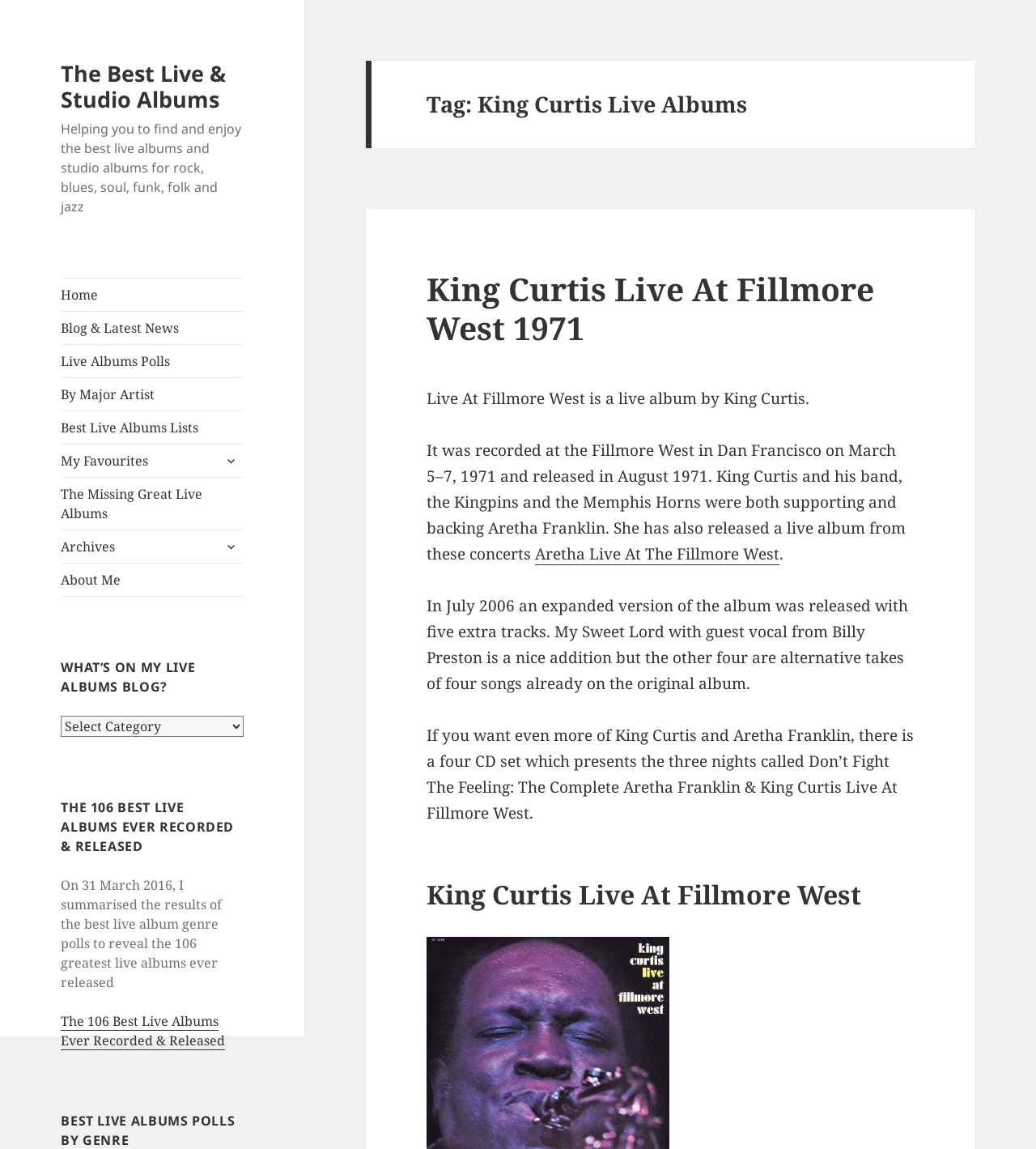How many best live albums are listed on this webpage?
Look at the image and construct a detailed response to the question.

The webpage mentions that on 31 March 2016, the results of the best live album genre polls were summarized to reveal the 106 greatest live albums ever released.